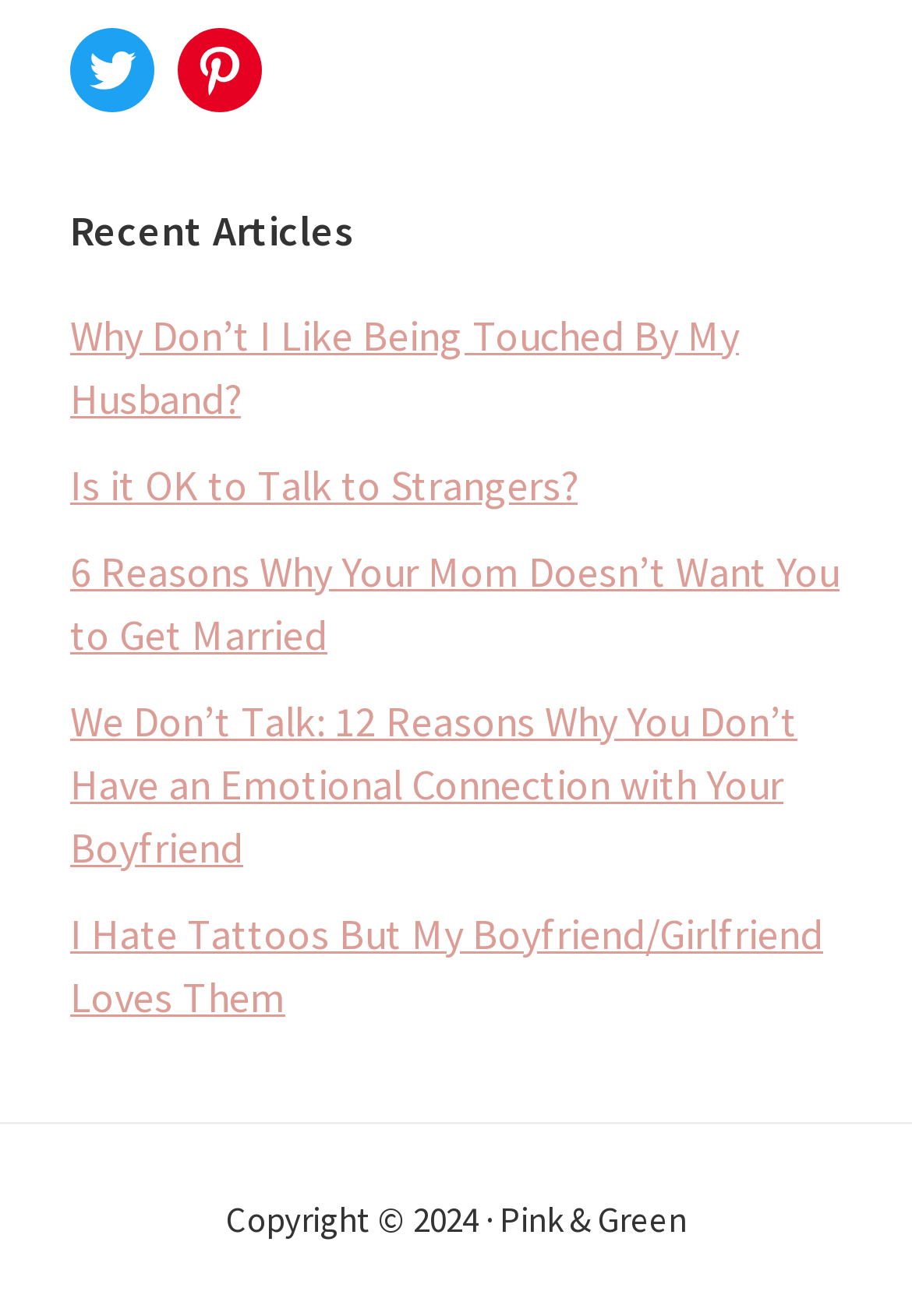Please answer the following query using a single word or phrase: 
What is the topic of the first article link?

Being touched by husband